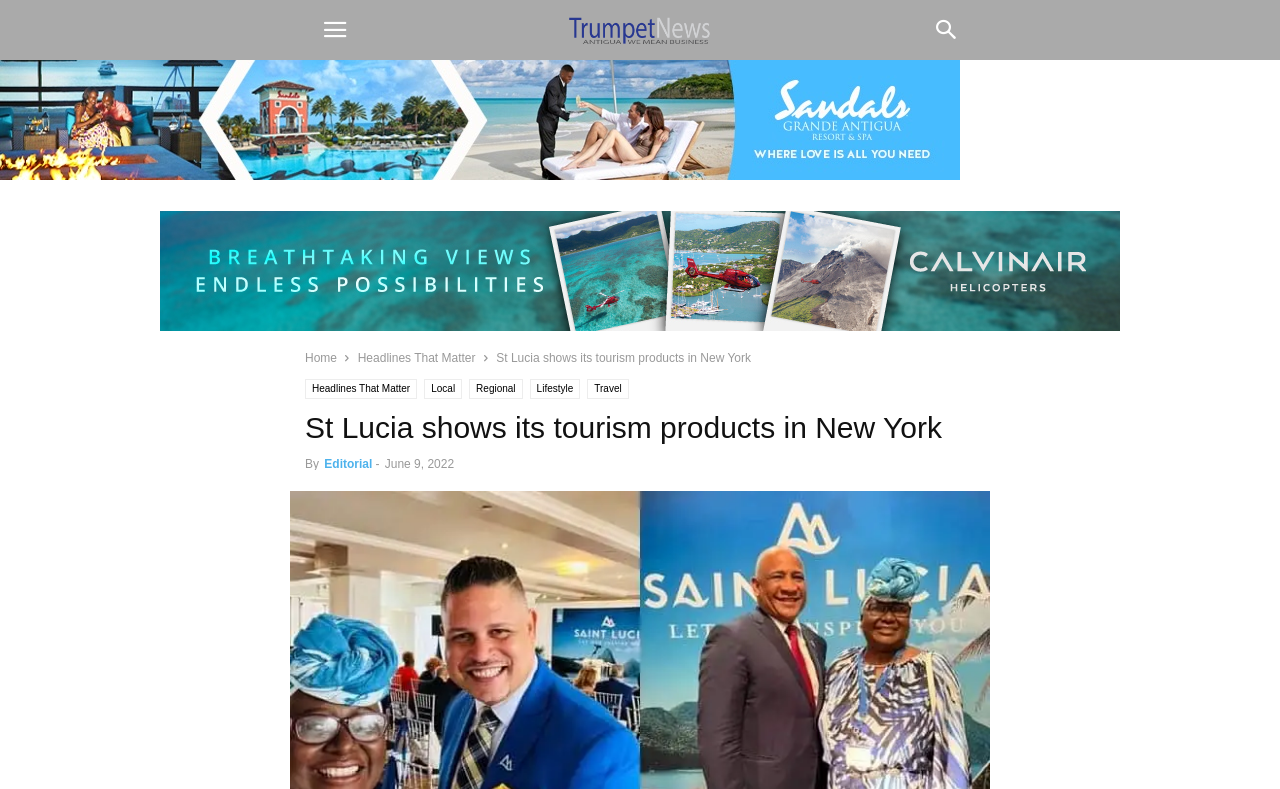Please locate the bounding box coordinates of the element that should be clicked to achieve the given instruction: "Read Headlines That Matter".

[0.279, 0.445, 0.372, 0.463]